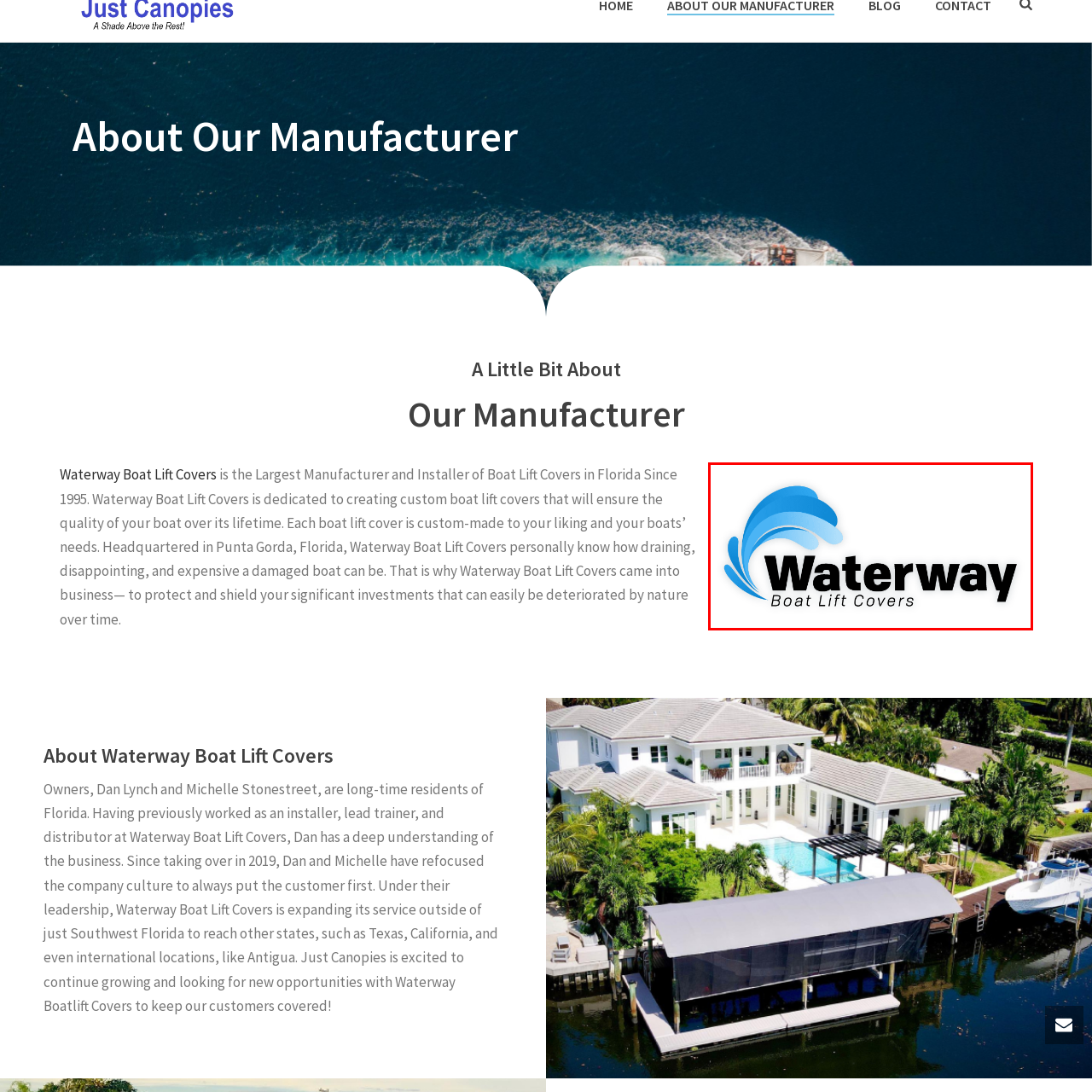Detail the contents of the image within the red outline in an elaborate manner.

The image features the logo of Waterway Boat Lift Covers, a prominent manufacturer and installer of boat lift covers based in Florida. The logo is designed with playful blue waves that symbolize water, reflecting the company's focus on aquatic protection. The name "Waterway" is prominently displayed in bold black letters, accompanied by the tagline "Boat Lift Covers," emphasizing their specialization in custom solutions for preserving boats. Established in 1995, Waterway Boat Lift Covers is committed to quality and customer satisfaction, ensuring that boats are shielded from the elements, preserving their condition for years to come. This visual identity conveys both professionalism and a strong connection to the marine environment.